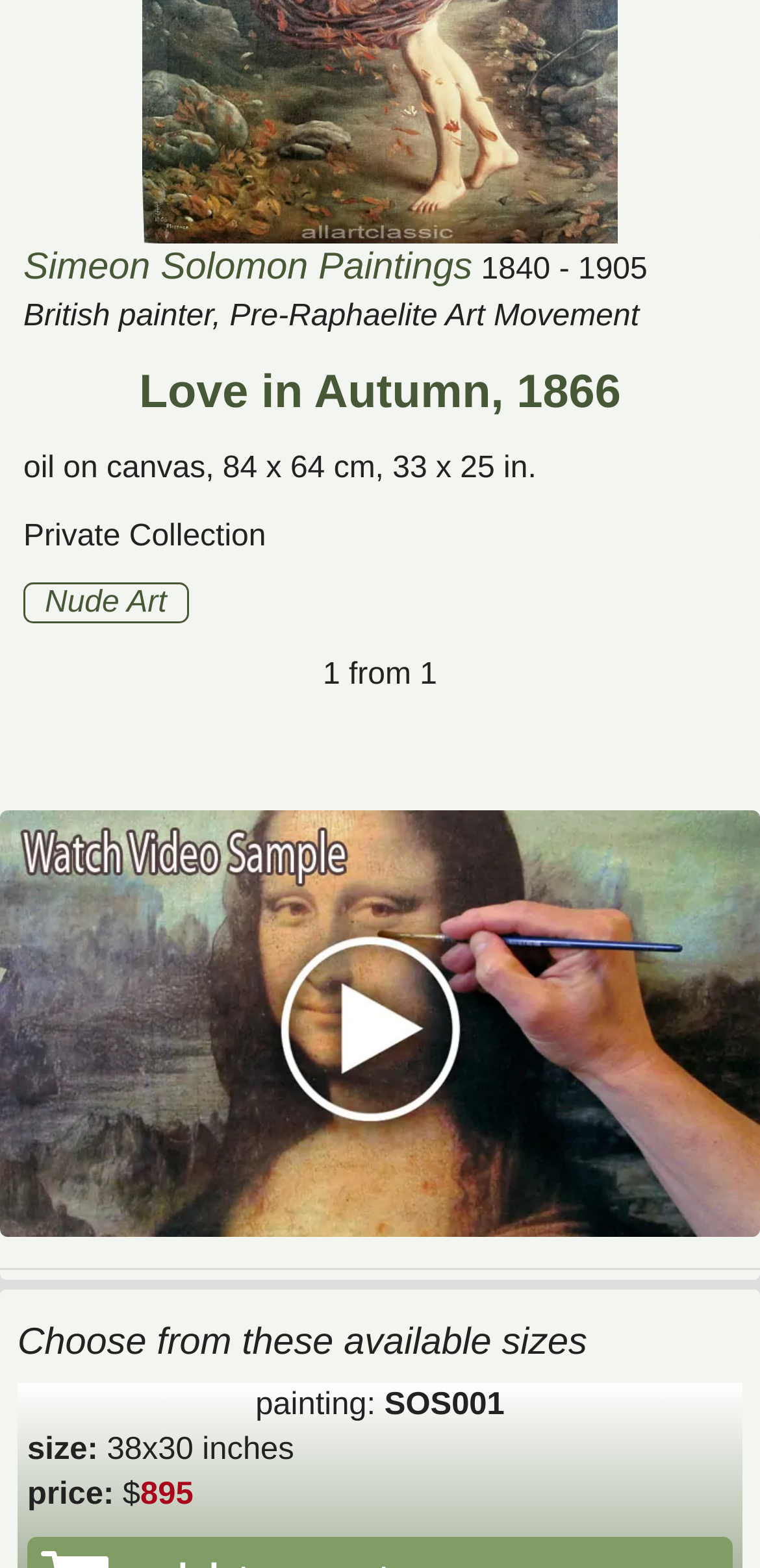Provide the bounding box coordinates for the UI element that is described as: "Top Artists".

[0.338, 0.125, 0.962, 0.186]